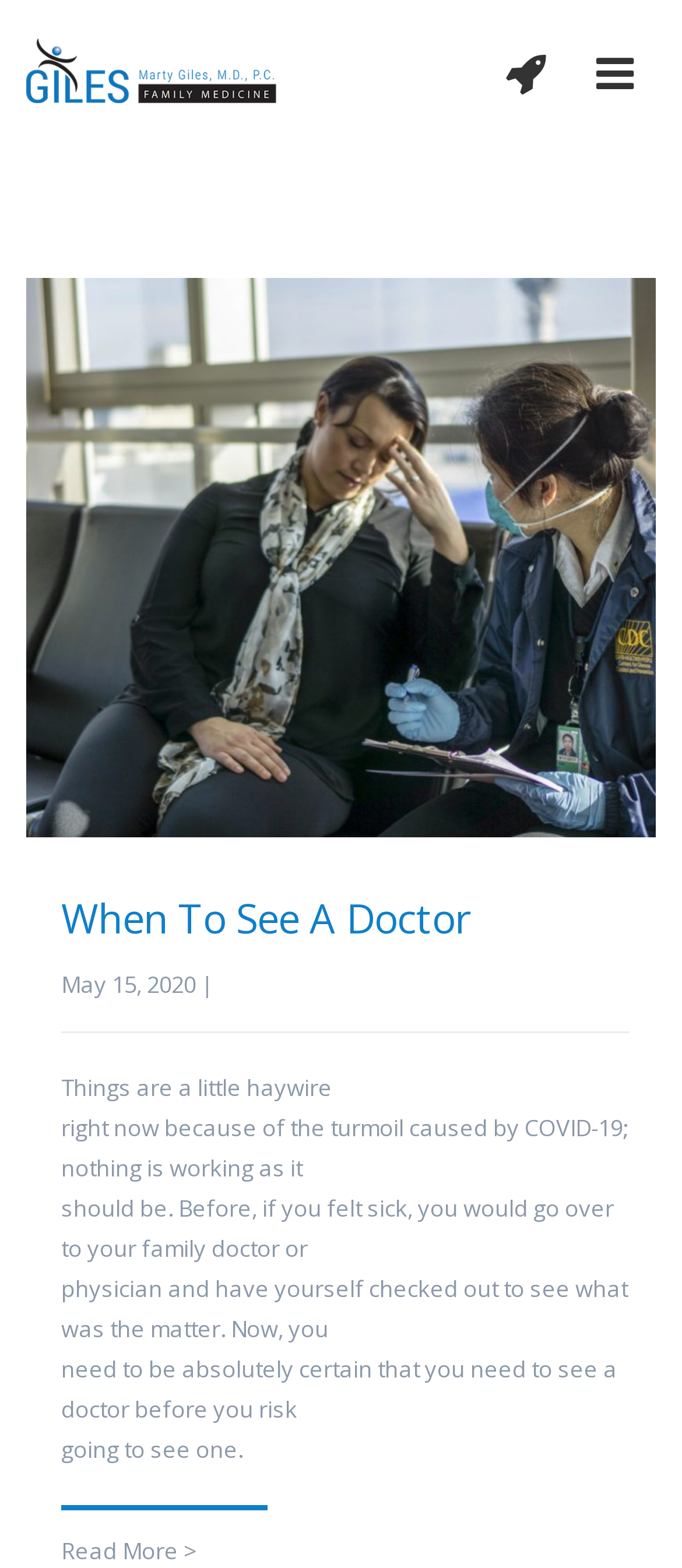Please answer the following question using a single word or phrase: 
What is the name of the website?

Giles Family Medicine